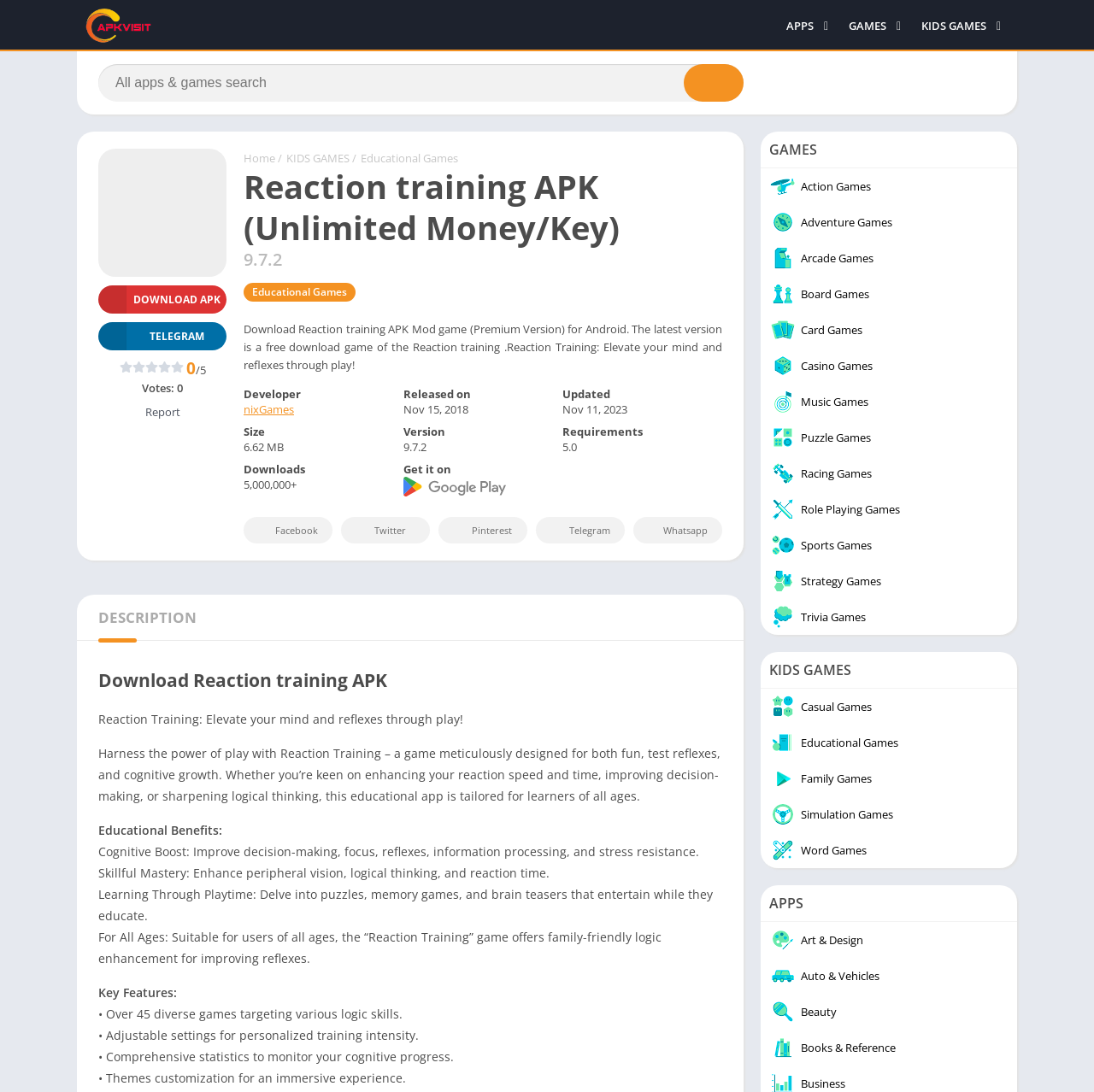Using the information shown in the image, answer the question with as much detail as possible: What is the release date of the Reaction training APK?

The release date of the Reaction training APK can be found in the webpage, specifically in the section that describes the APK details, where it is written as 'Nov 15, 2018'.